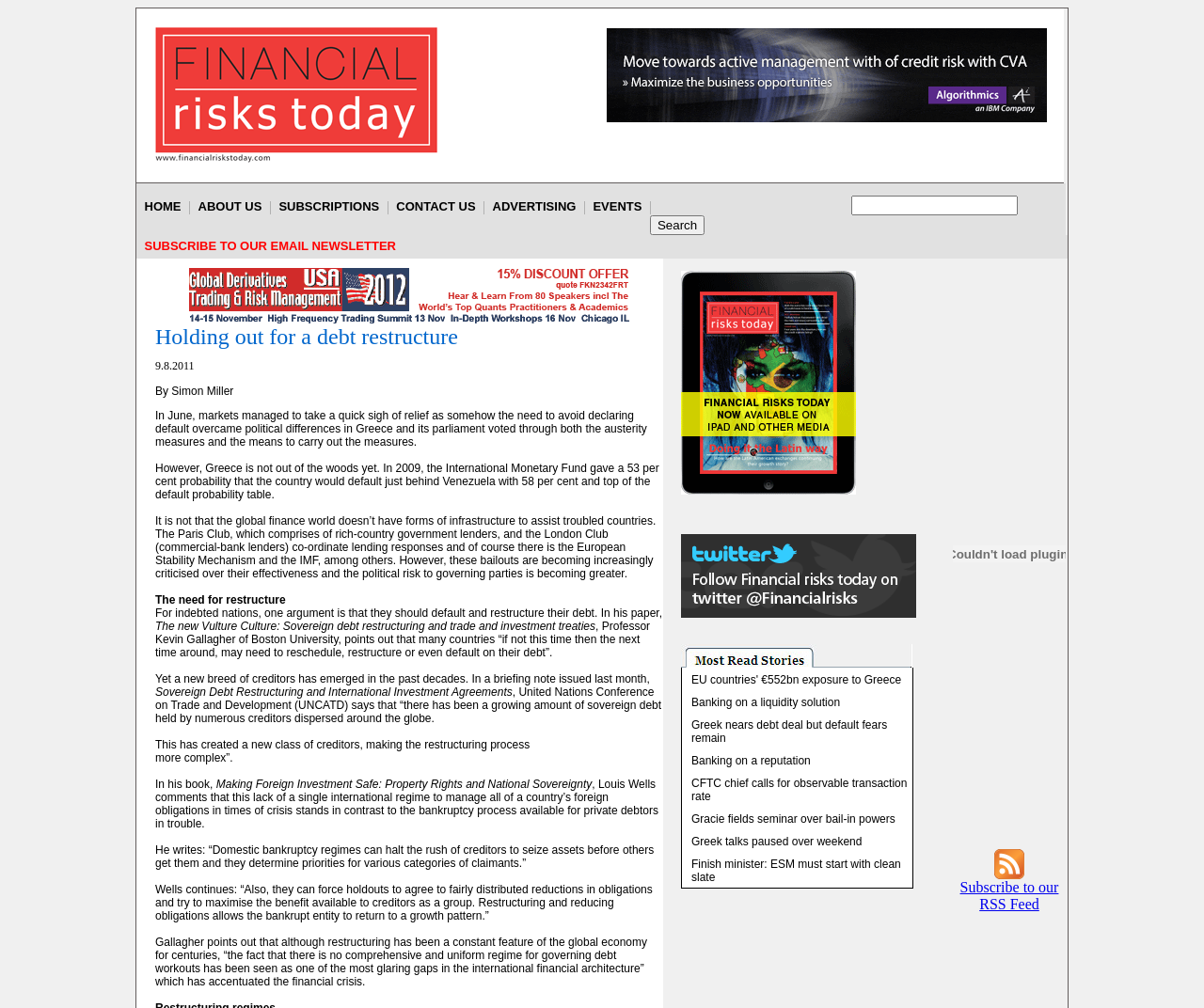Please identify the bounding box coordinates of the region to click in order to complete the given instruction: "Search". The coordinates should be four float numbers between 0 and 1, i.e., [left, top, right, bottom].

[0.54, 0.214, 0.585, 0.233]